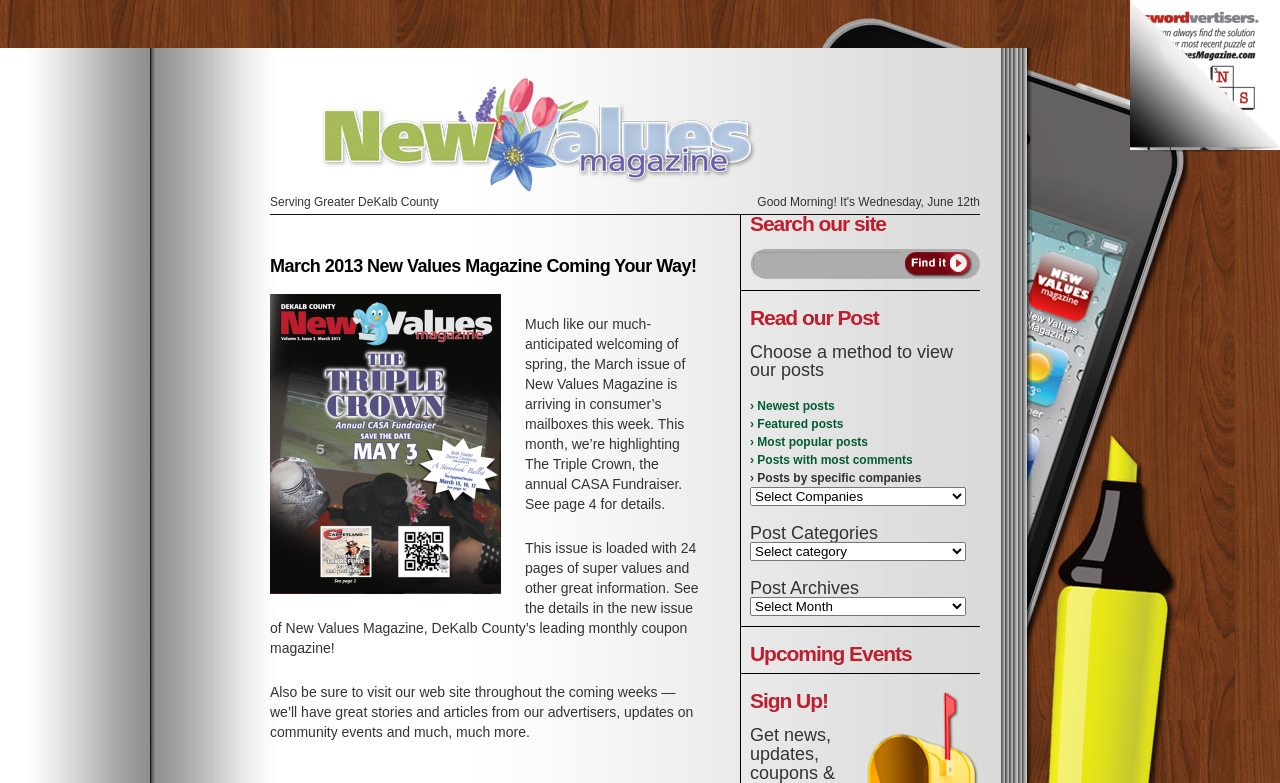Identify the primary heading of the webpage and provide its text.

March 2013 New Values Magazine Coming Your Way!